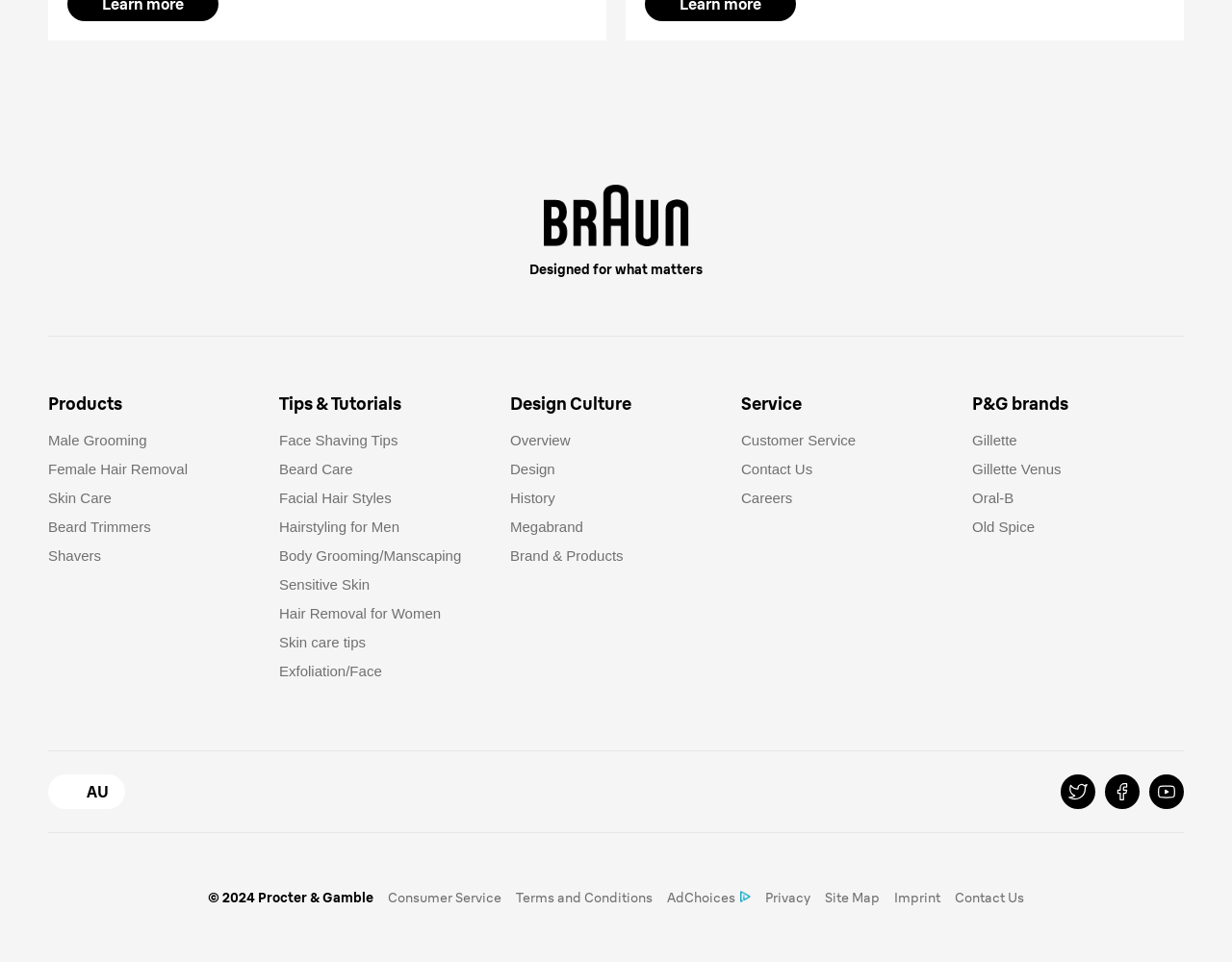Please provide the bounding box coordinates for the element that needs to be clicked to perform the instruction: "Click on Male Grooming". The coordinates must consist of four float numbers between 0 and 1, formatted as [left, top, right, bottom].

[0.039, 0.449, 0.119, 0.466]